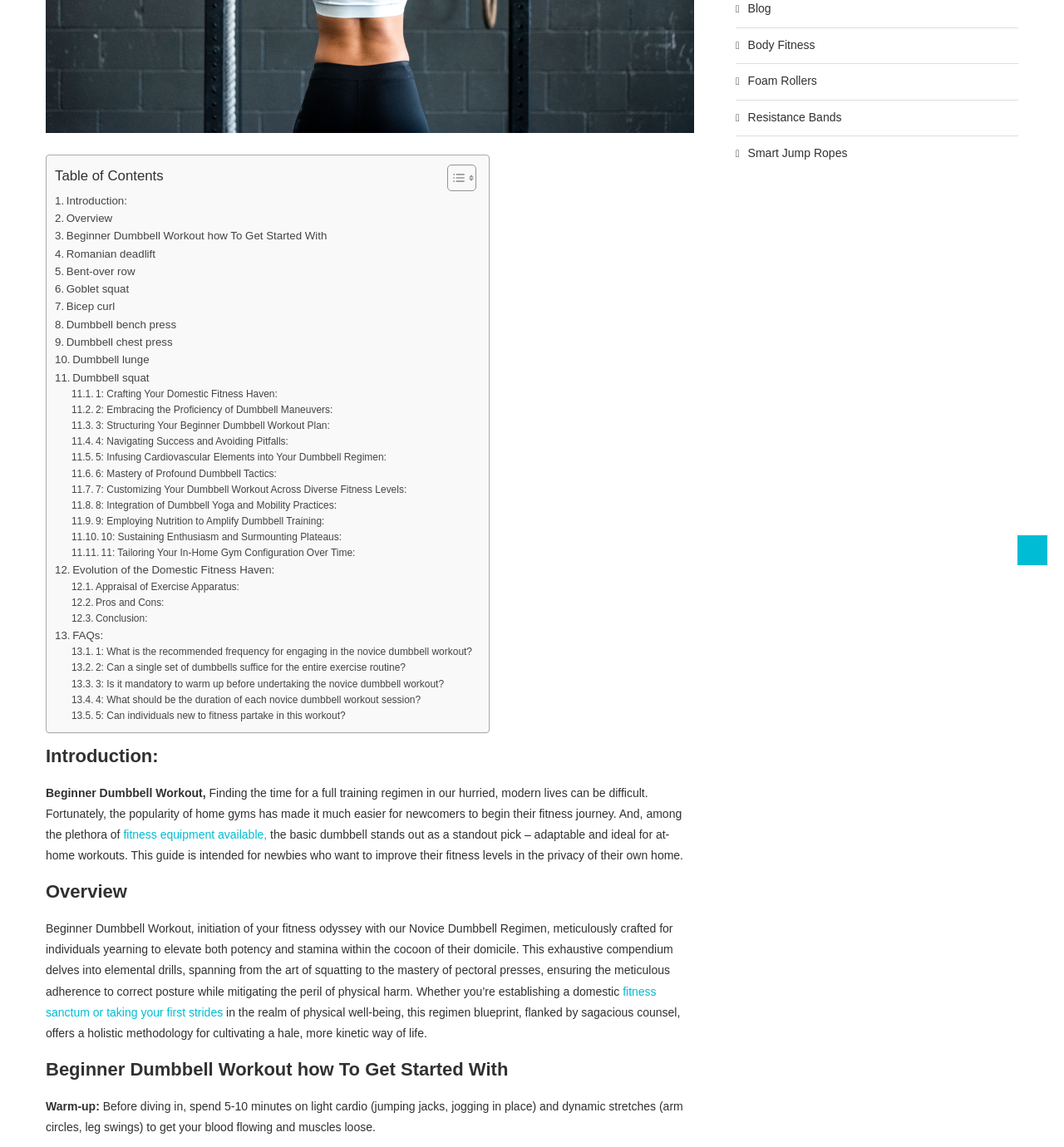Given the element description, predict the bounding box coordinates in the format (top-left x, top-left y, bottom-right x, bottom-right y), using floating point numbers between 0 and 1: FAQs:

[0.052, 0.546, 0.097, 0.562]